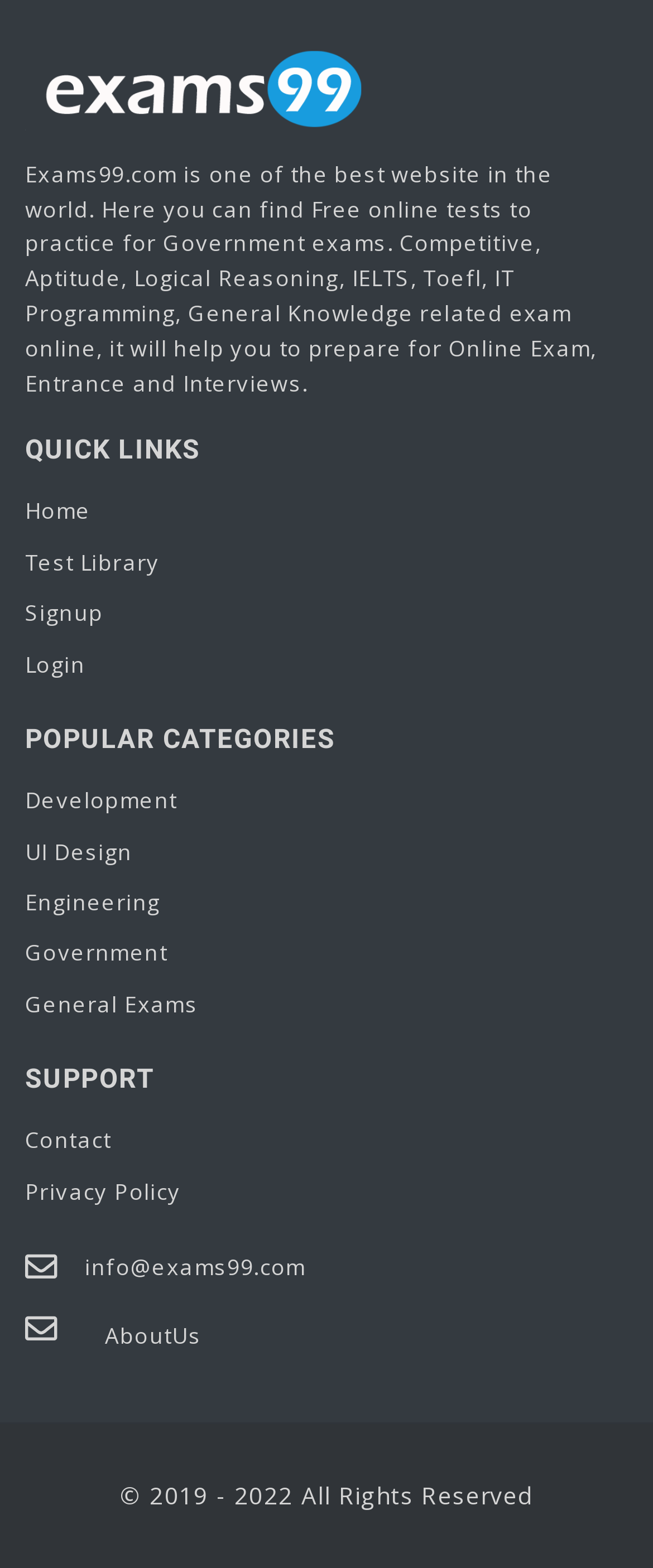What is the purpose of the 'Test Library' link?
Please respond to the question with a detailed and well-explained answer.

The 'Test Library' link is located under the 'QUICK LINKS' section, suggesting that it provides access to a collection of tests or a library of tests that users can practice on the website.